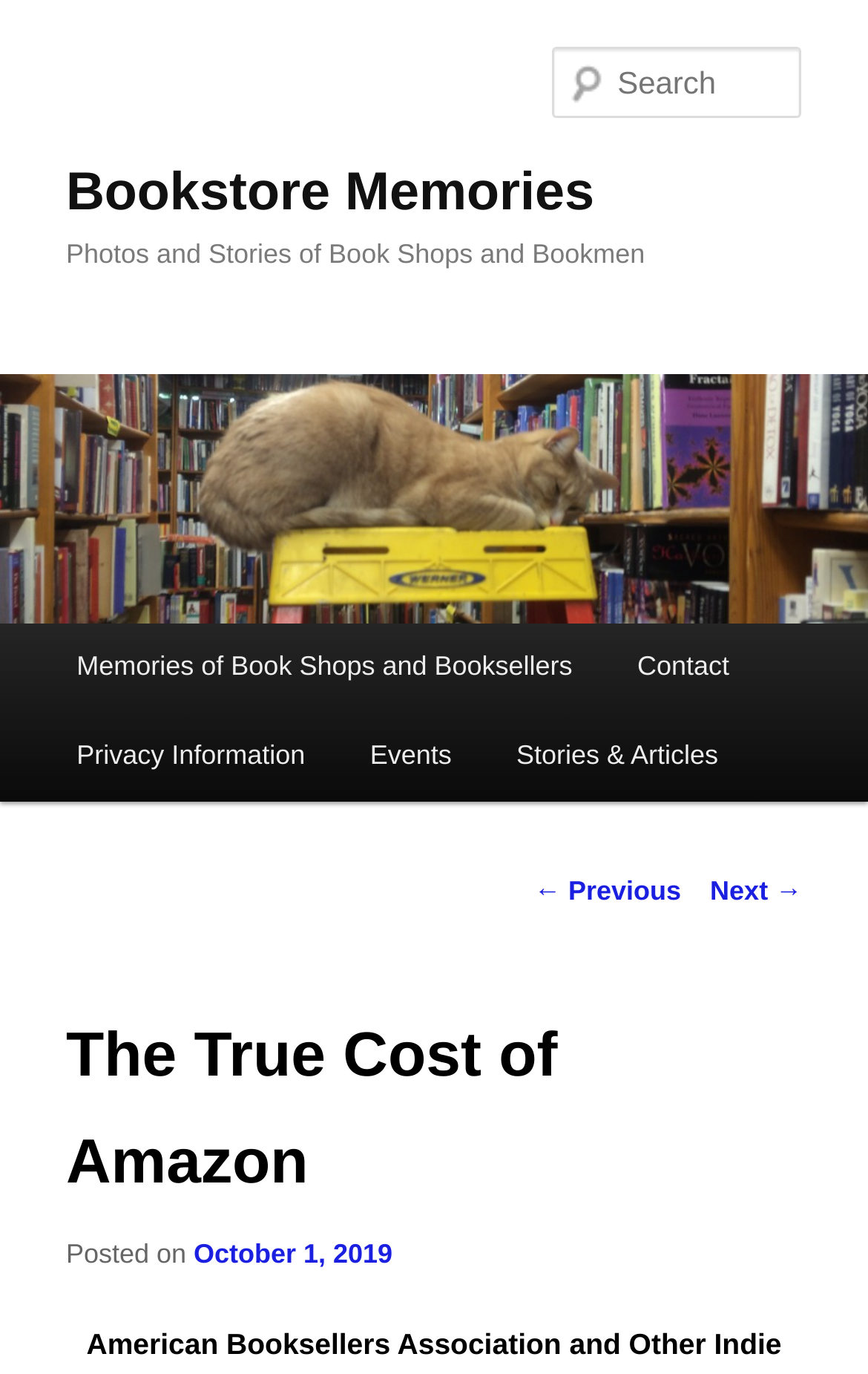Identify the coordinates of the bounding box for the element described below: "Bookstore Memories". Return the coordinates as four float numbers between 0 and 1: [left, top, right, bottom].

[0.076, 0.118, 0.685, 0.162]